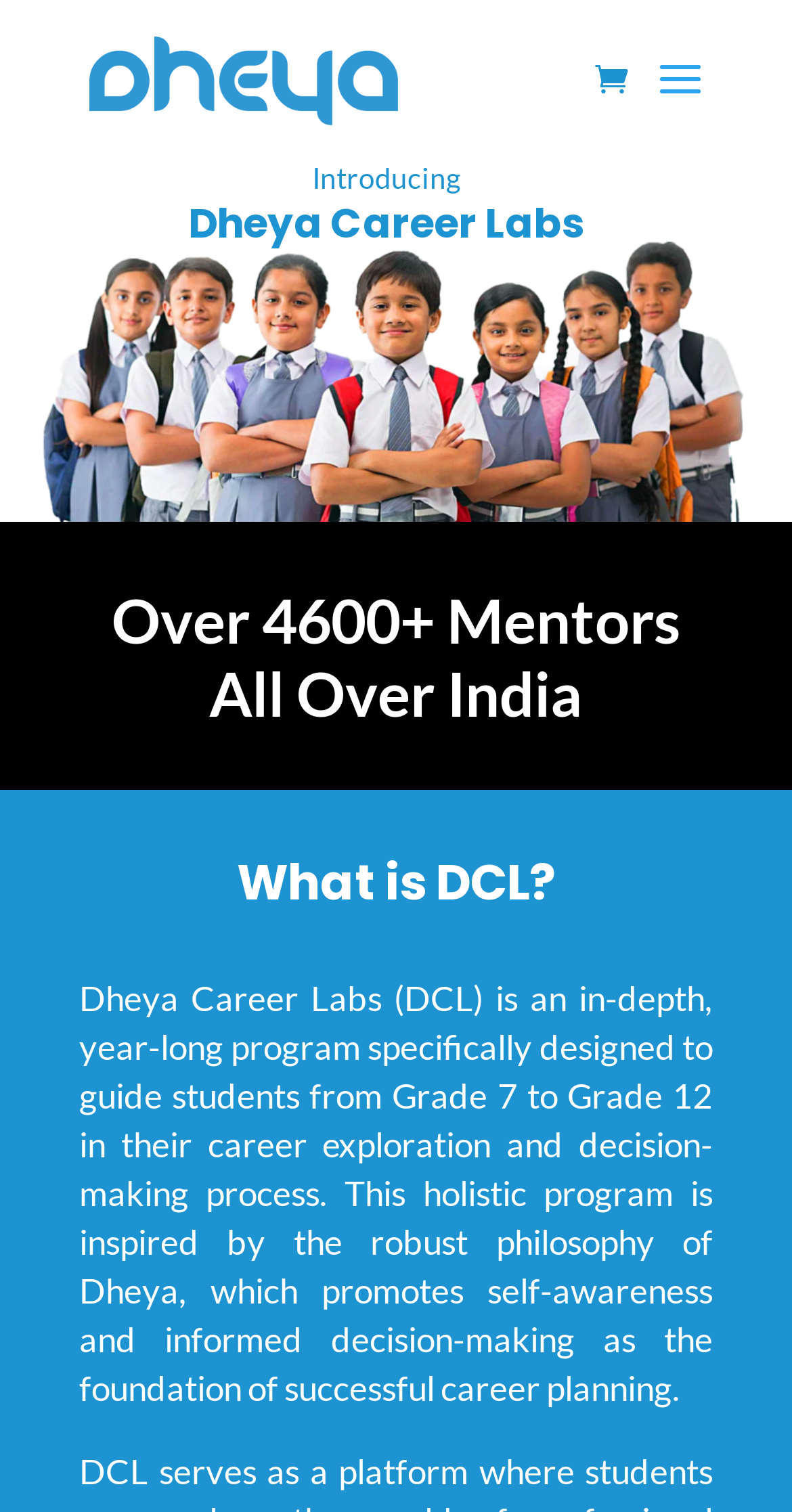Please provide a comprehensive answer to the question based on the screenshot: What is the philosophy of Dheya?

I found the answer by looking at the StaticText element with the description of Dheya Career Labs, which explains that the program is inspired by the robust philosophy of Dheya, which promotes self-awareness and informed decision-making as the foundation of successful career planning.